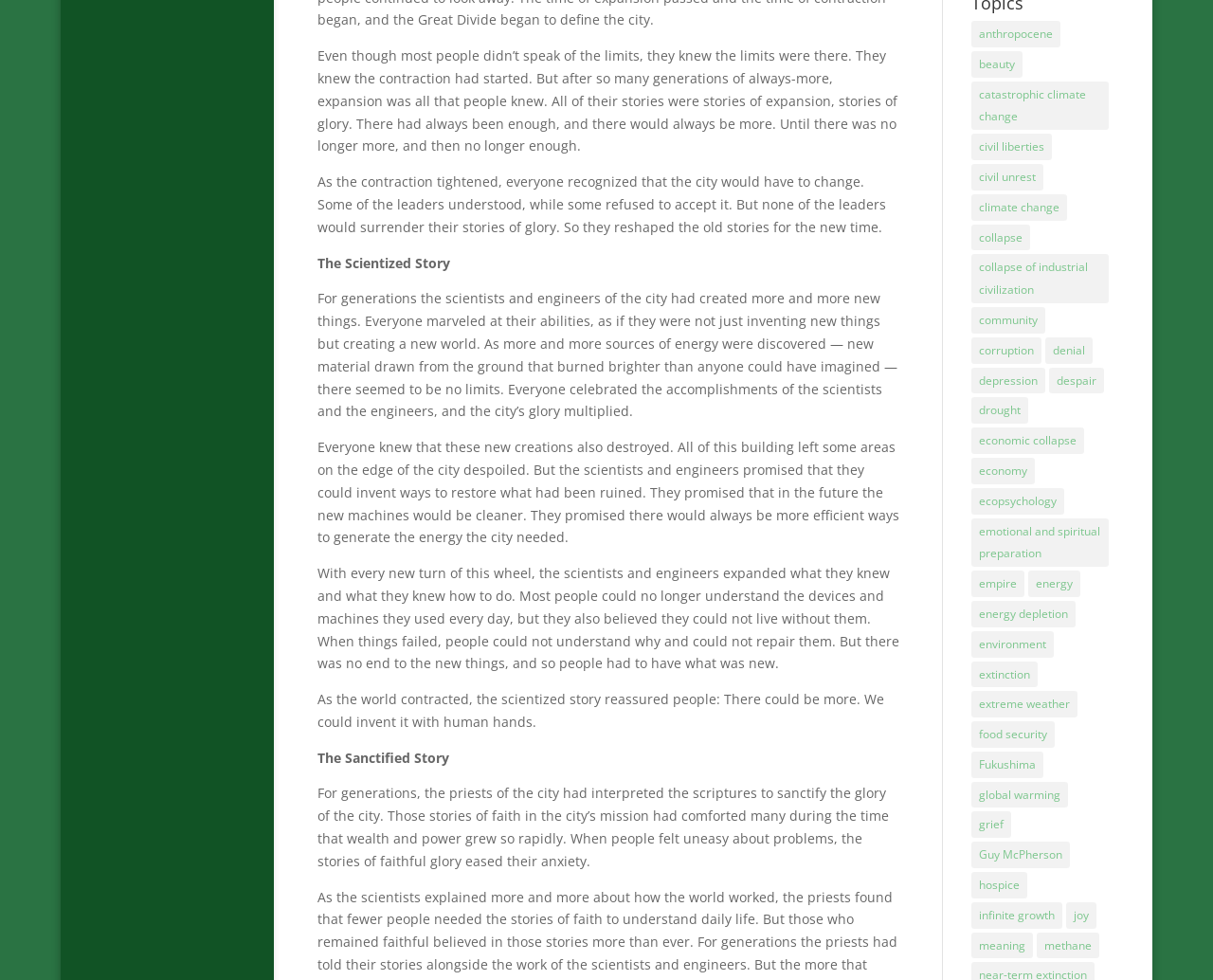Determine the bounding box coordinates for the area that needs to be clicked to fulfill this task: "Click on the link 'energy depletion'". The coordinates must be given as four float numbers between 0 and 1, i.e., [left, top, right, bottom].

[0.801, 0.613, 0.887, 0.64]